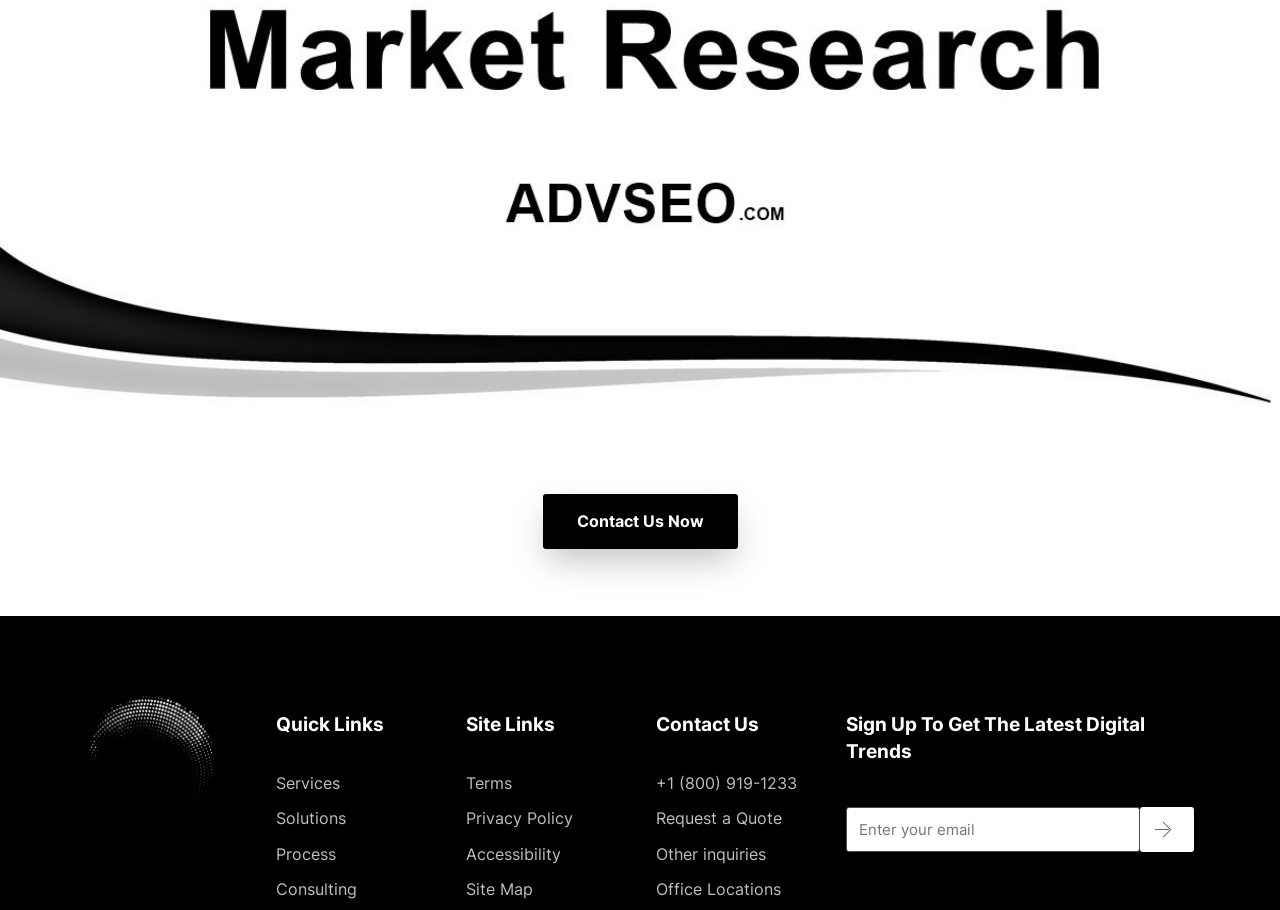Respond with a single word or phrase for the following question: 
How many links are under 'Quick Links'?

4